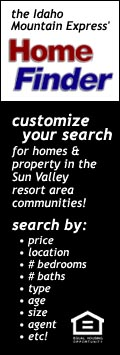Elaborate on the image by describing it in detail.

The image features a promotional advertisement for the Idaho Mountain Express' "Home Finder," emphasizing a customizable search tool for finding homes and properties in the picturesque Sun Valley resort area. The advertisement highlights the ability to tailor searches based on various criteria including price, location, the number of bedrooms and bathrooms, property type, age, size, agent, and more. It includes a visually appealing logo at the bottom, enhancing its appeal to potential homebuyers looking for real estate options in the scenic Idaho region.